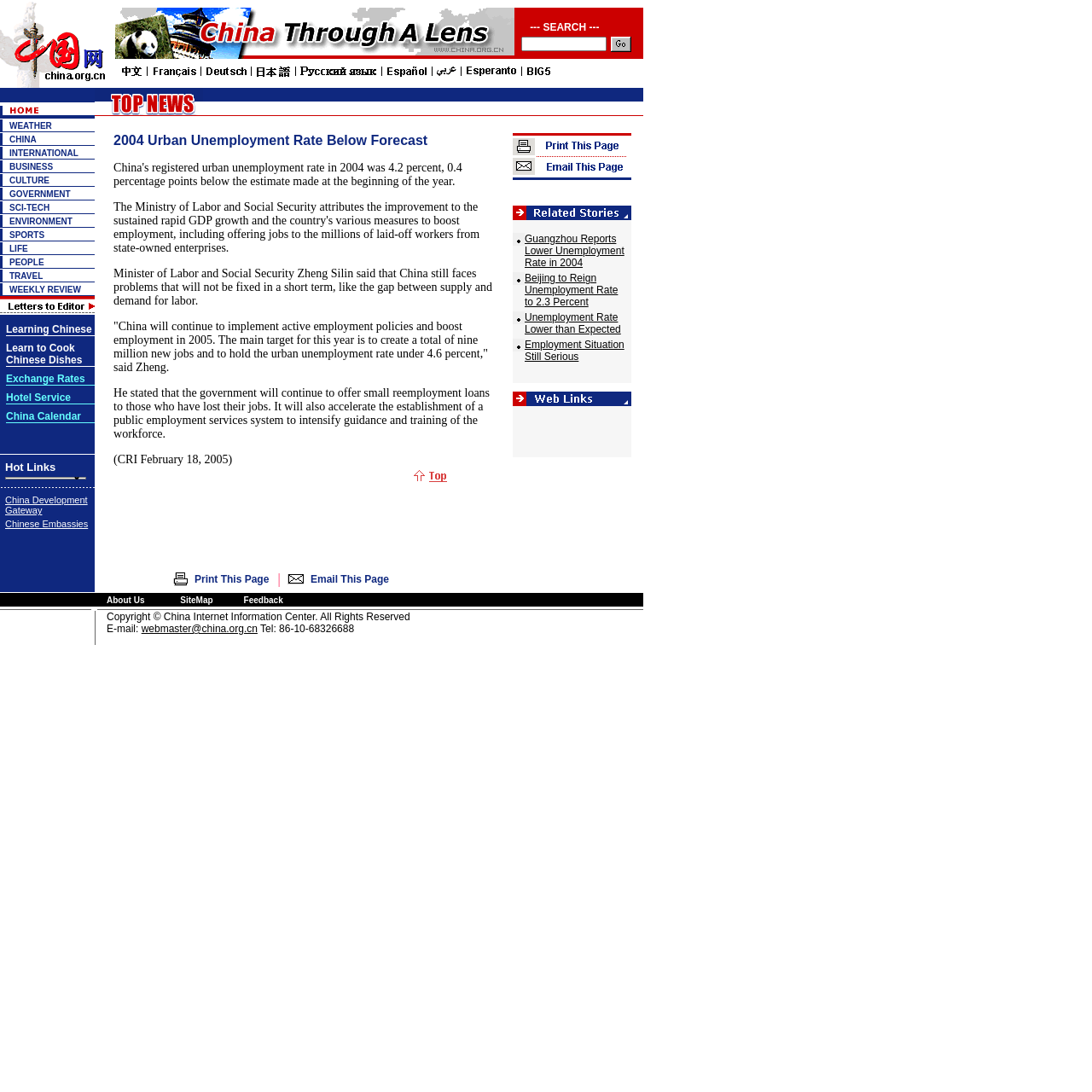What type of images are used to separate the categories? Examine the screenshot and reply using just one word or a brief phrase.

Flags